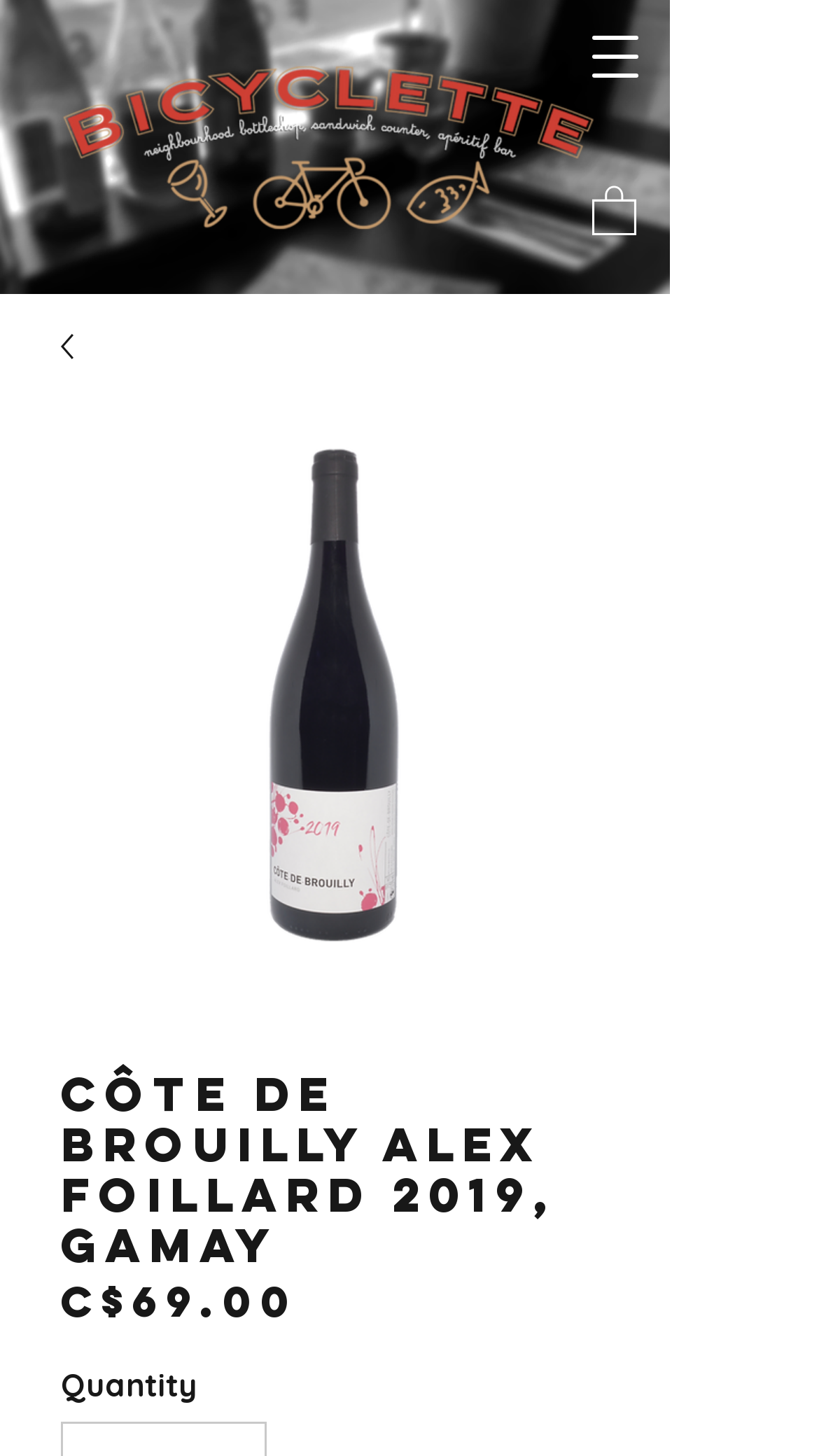Using the element description: "aria-label="Open navigation menu"", determine the bounding box coordinates for the specified UI element. The coordinates should be four float numbers between 0 and 1, [left, top, right, bottom].

[0.687, 0.003, 0.815, 0.075]